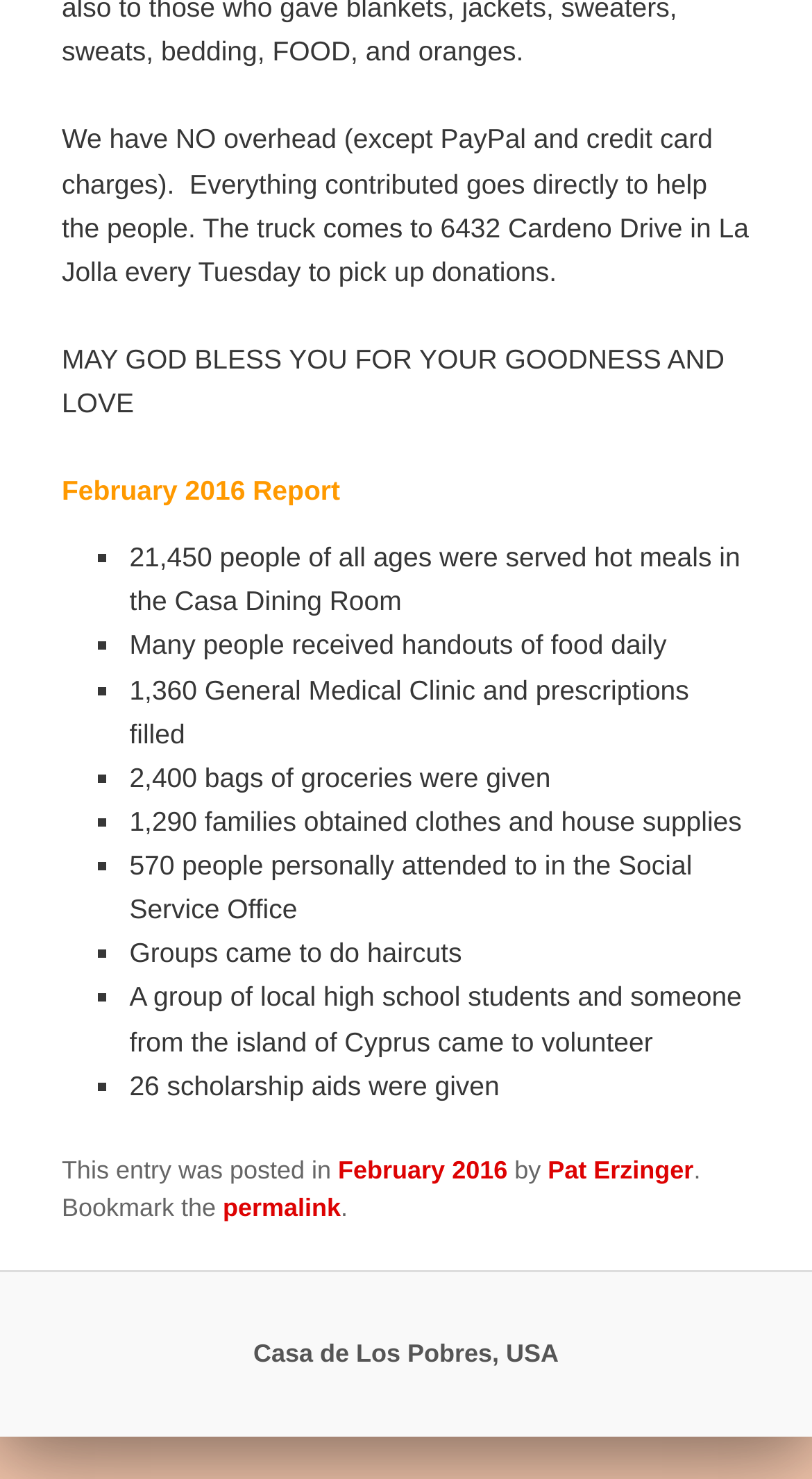How many bags of groceries were given?
Refer to the image and provide a one-word or short phrase answer.

2,400